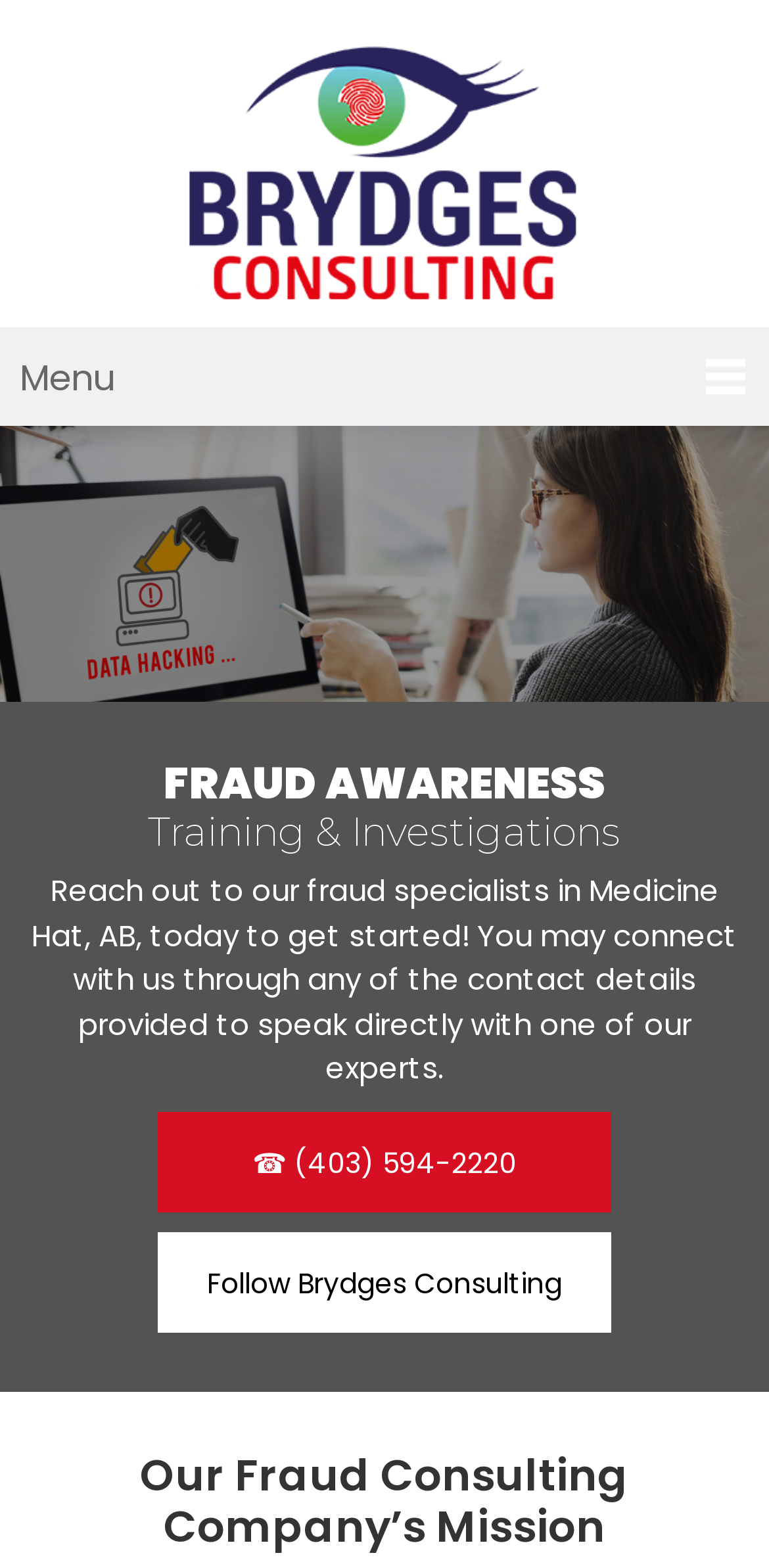Where is the company located?
Give a one-word or short phrase answer based on the image.

Medicine Hat, AB